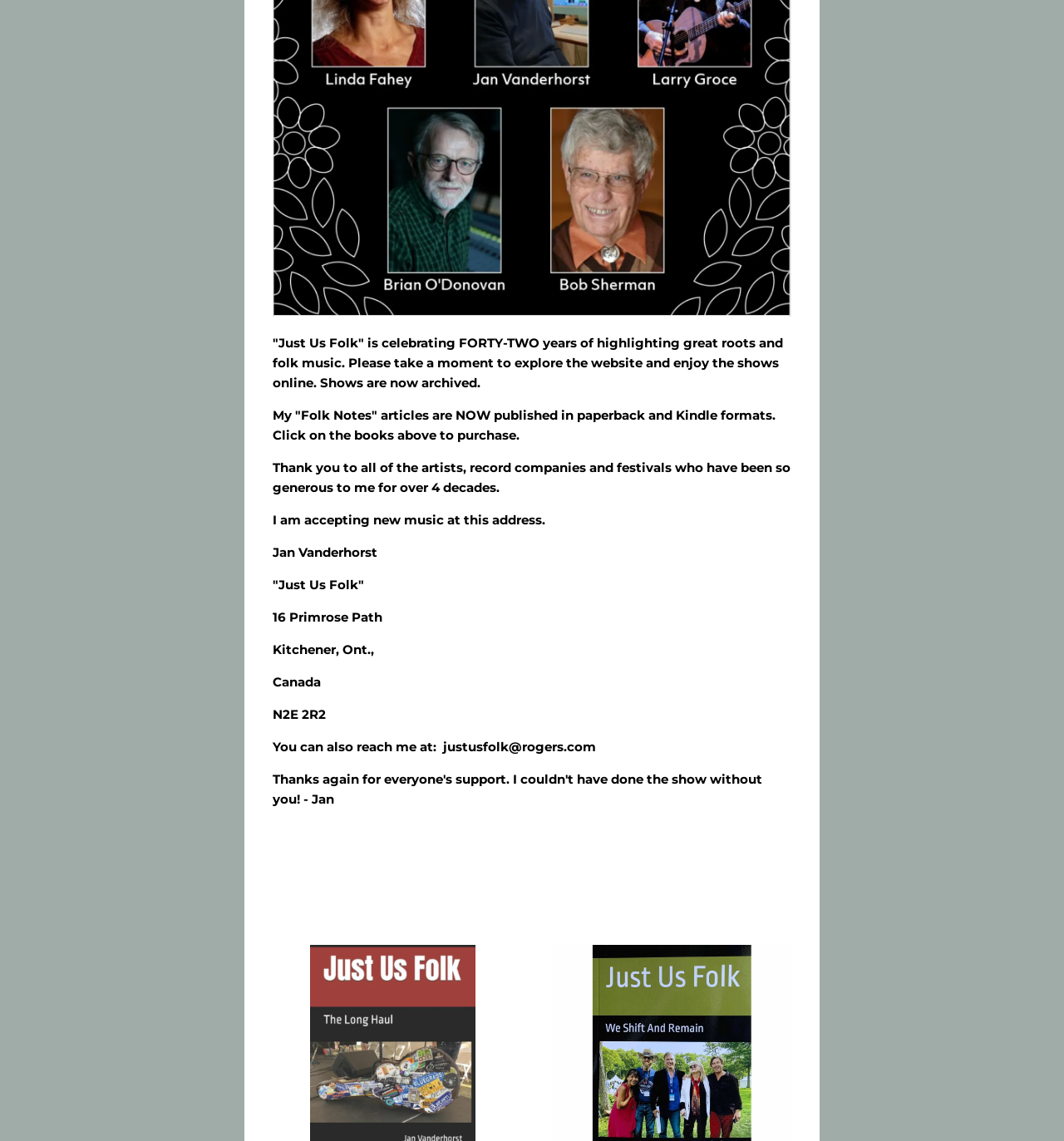How can you contact the author?
Using the image, answer in one word or phrase.

Email or mail